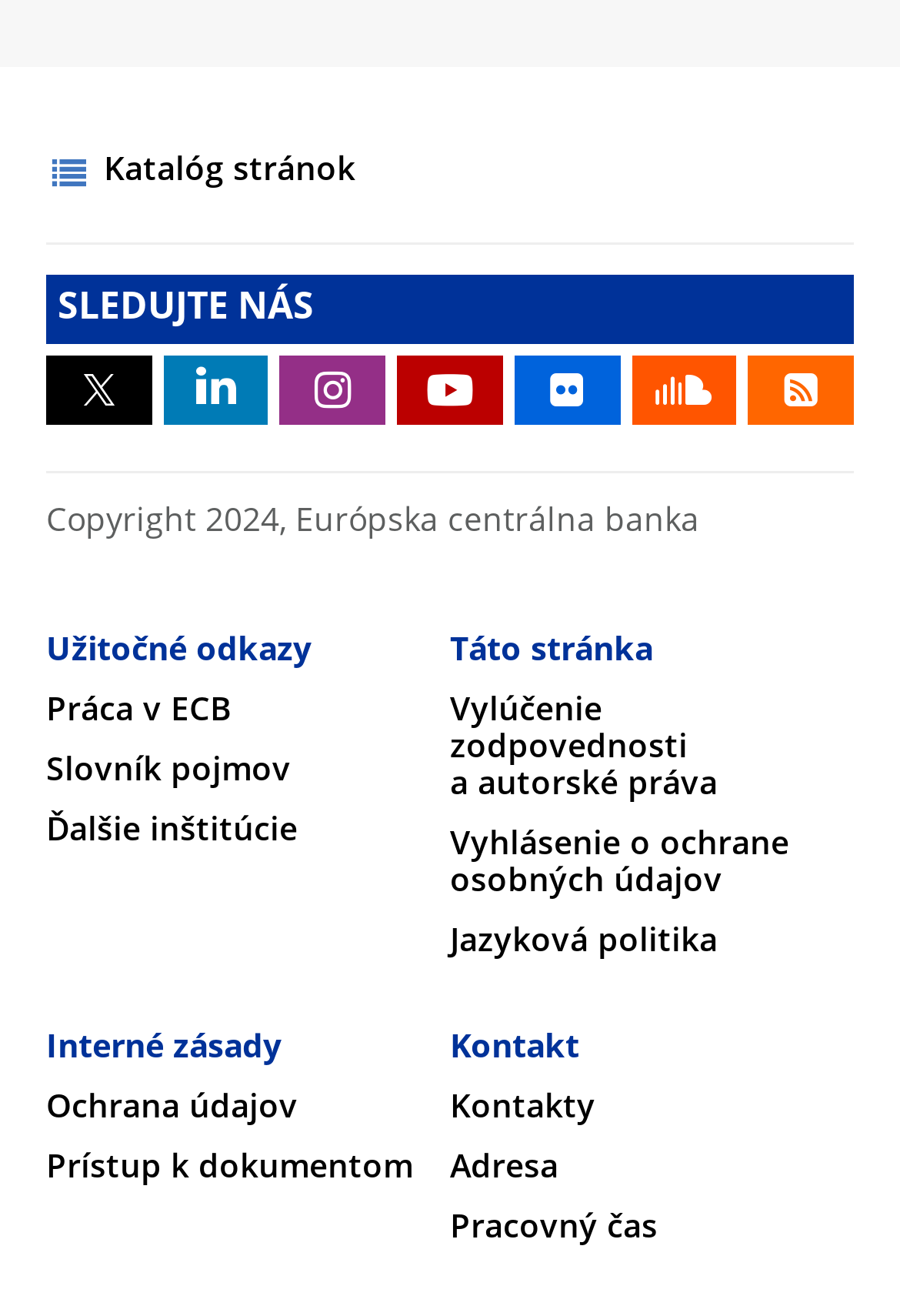Answer the question in one word or a short phrase:
How many internal policy links are available?

4